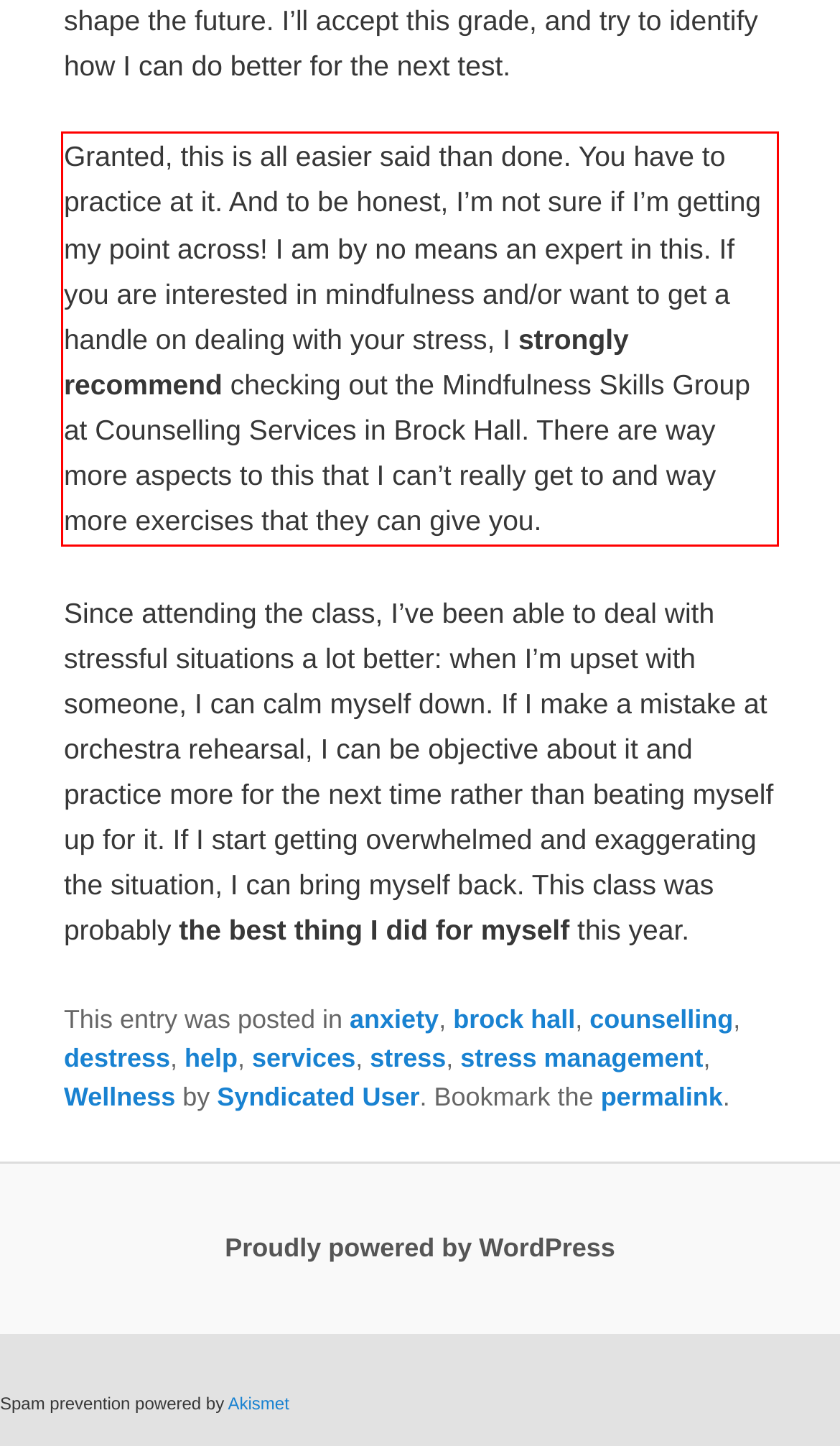Given a screenshot of a webpage containing a red rectangle bounding box, extract and provide the text content found within the red bounding box.

Granted, this is all easier said than done. You have to practice at it. And to be honest, I’m not sure if I’m getting my point across! I am by no means an expert in this. If you are interested in mindfulness and/or want to get a handle on dealing with your stress, I strongly recommend checking out the Mindfulness Skills Group at Counselling Services in Brock Hall. There are way more aspects to this that I can’t really get to and way more exercises that they can give you.